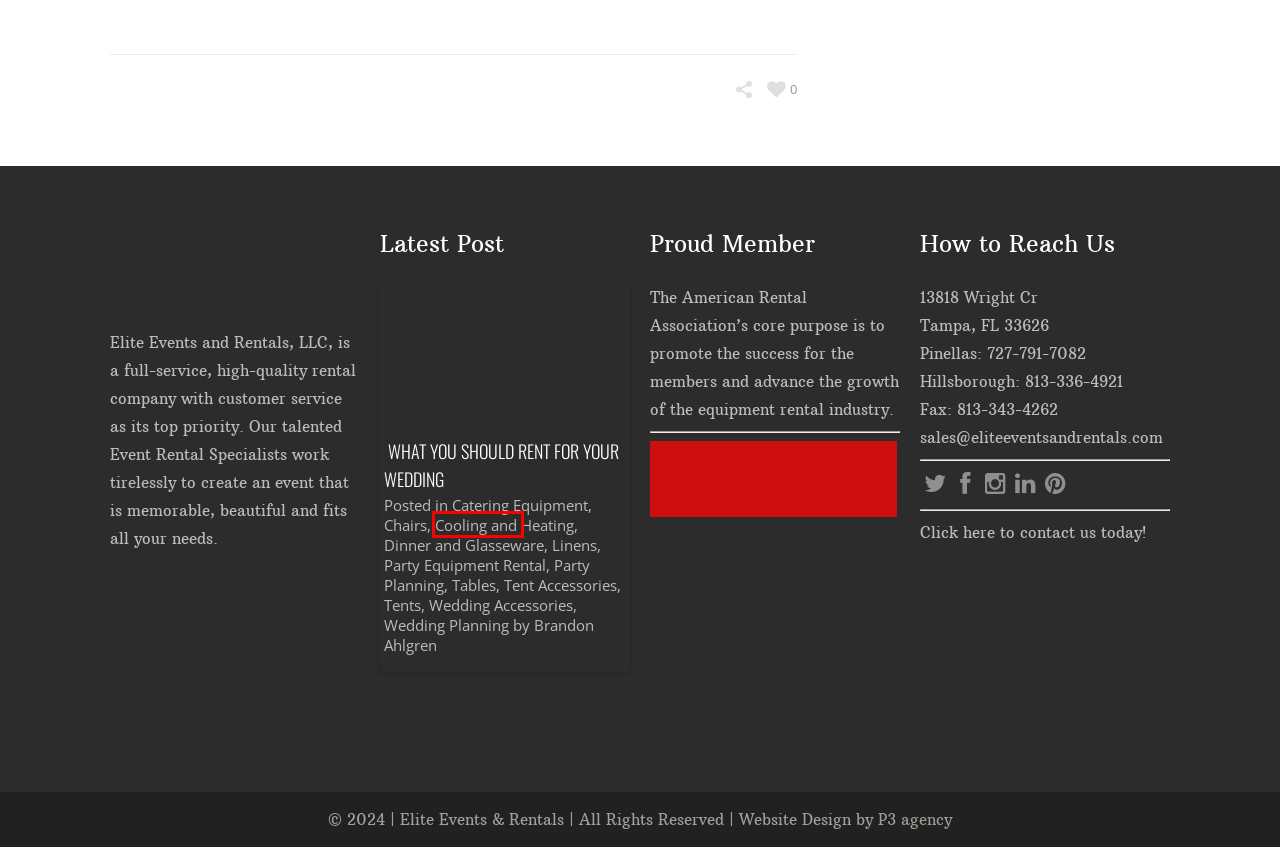Observe the webpage screenshot and focus on the red bounding box surrounding a UI element. Choose the most appropriate webpage description that corresponds to the new webpage after clicking the element in the bounding box. Here are the candidates:
A. P3 Agency - Marketing, Brand & Web Development Services
B. Elite Events & Rentals | Lighting Archives - Elite Events & Rentals
C. Elite Events & Rentals | Corporate Events Archives - Elite Events & Rentals
D. Elite Events & Rentals | Linens Archives - Elite Events & Rentals
E. Elite Events & Rentals | Wedding Planning Archives - Elite Events & Rentals
F. Elite Events & Rentals | Cooling and Heating Archives - Elite Events & Rentals
G. Elite Events & Rentals | Tents Archives - Elite Events & Rentals
H. Elite Events & Rentals | Concessions Archives - Elite Events & Rentals

H